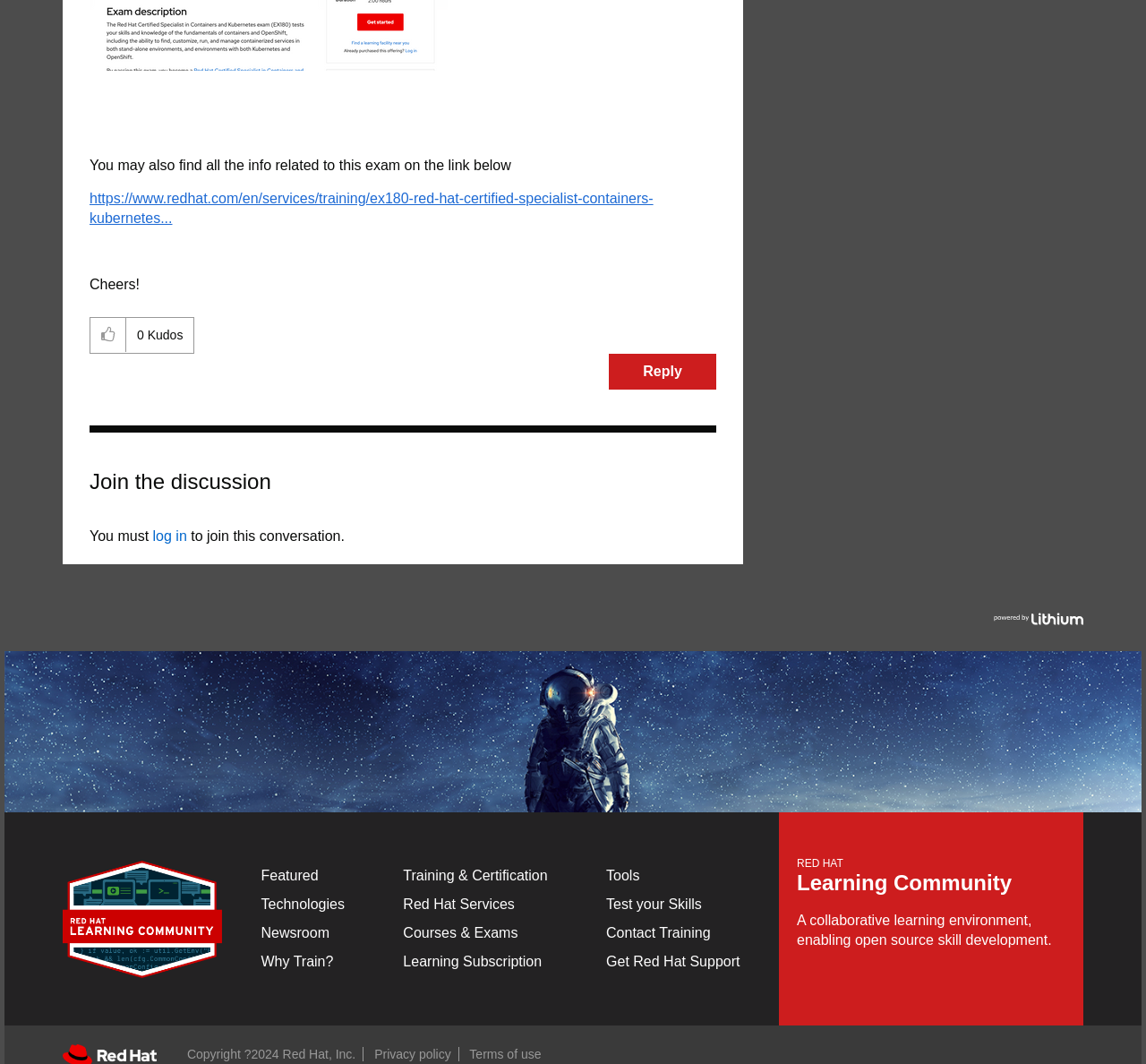Kindly determine the bounding box coordinates for the area that needs to be clicked to execute this instruction: "Reply to comment".

[0.531, 0.333, 0.625, 0.366]